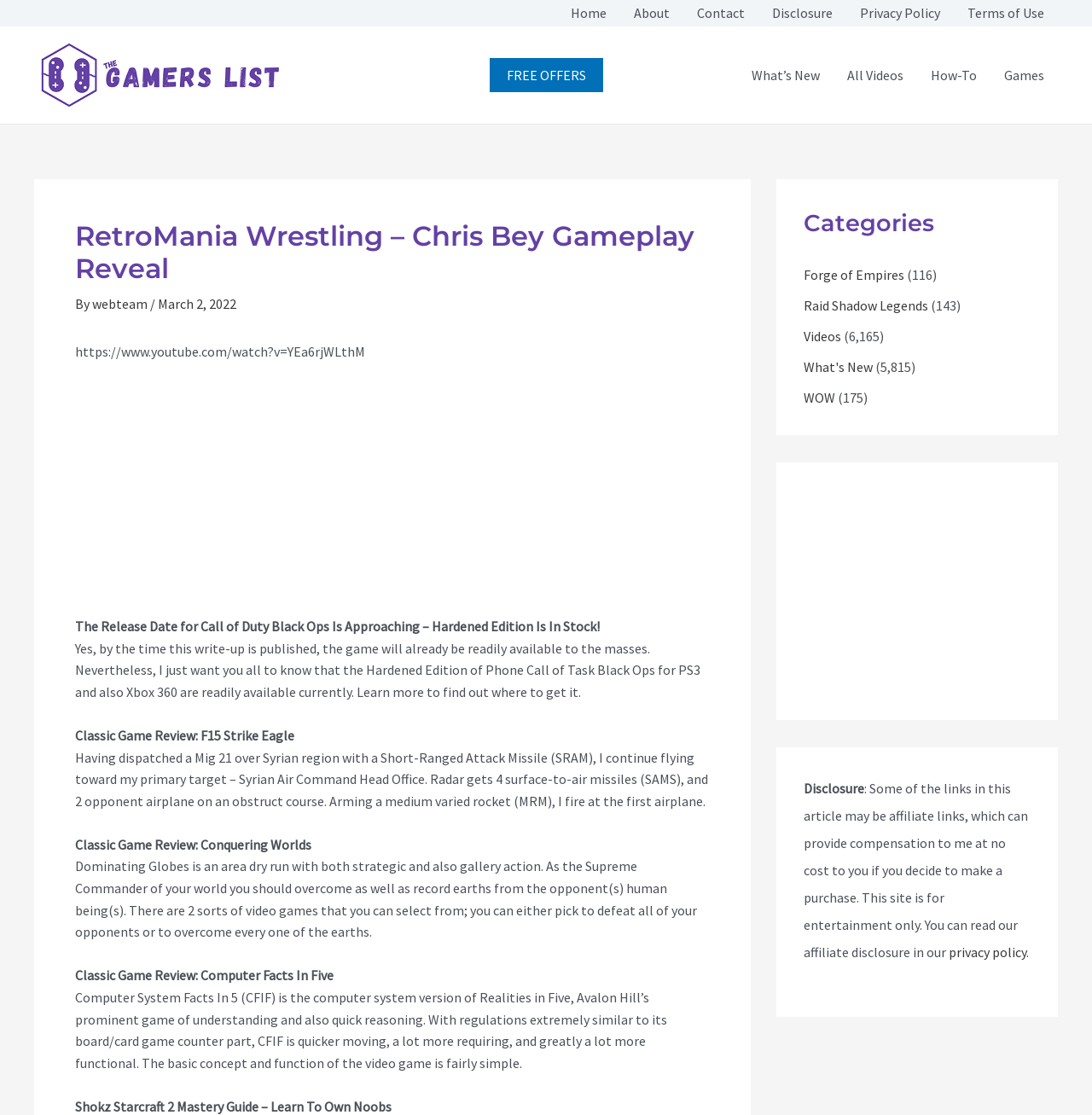Determine the bounding box coordinates of the clickable element necessary to fulfill the instruction: "Click on the 'privacy policy' link". Provide the coordinates as four float numbers within the 0 to 1 range, i.e., [left, top, right, bottom].

[0.869, 0.846, 0.94, 0.862]